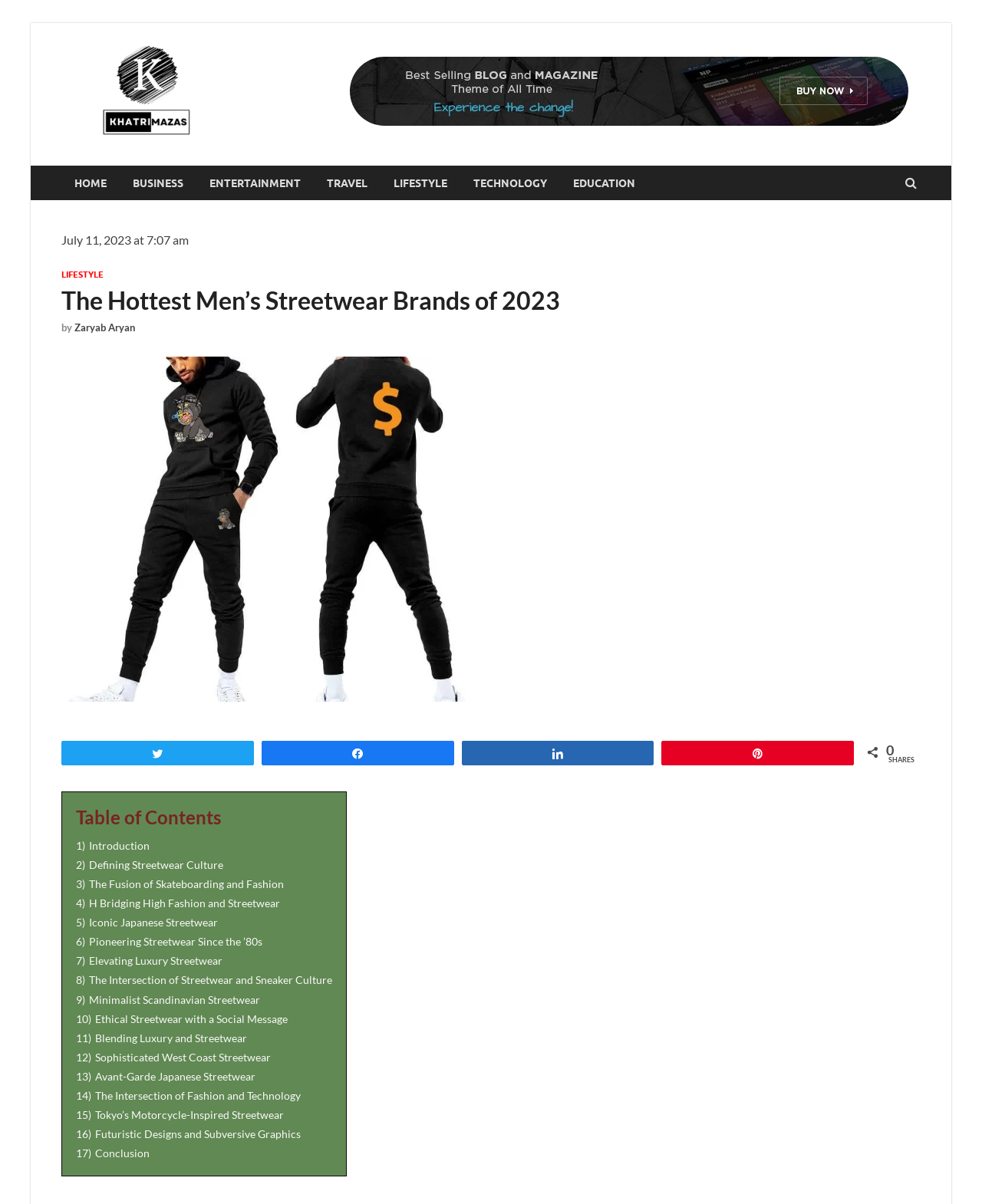Please determine the bounding box coordinates of the element to click in order to execute the following instruction: "Share the article on Twitter". The coordinates should be four float numbers between 0 and 1, specified as [left, top, right, bottom].

[0.063, 0.616, 0.258, 0.635]